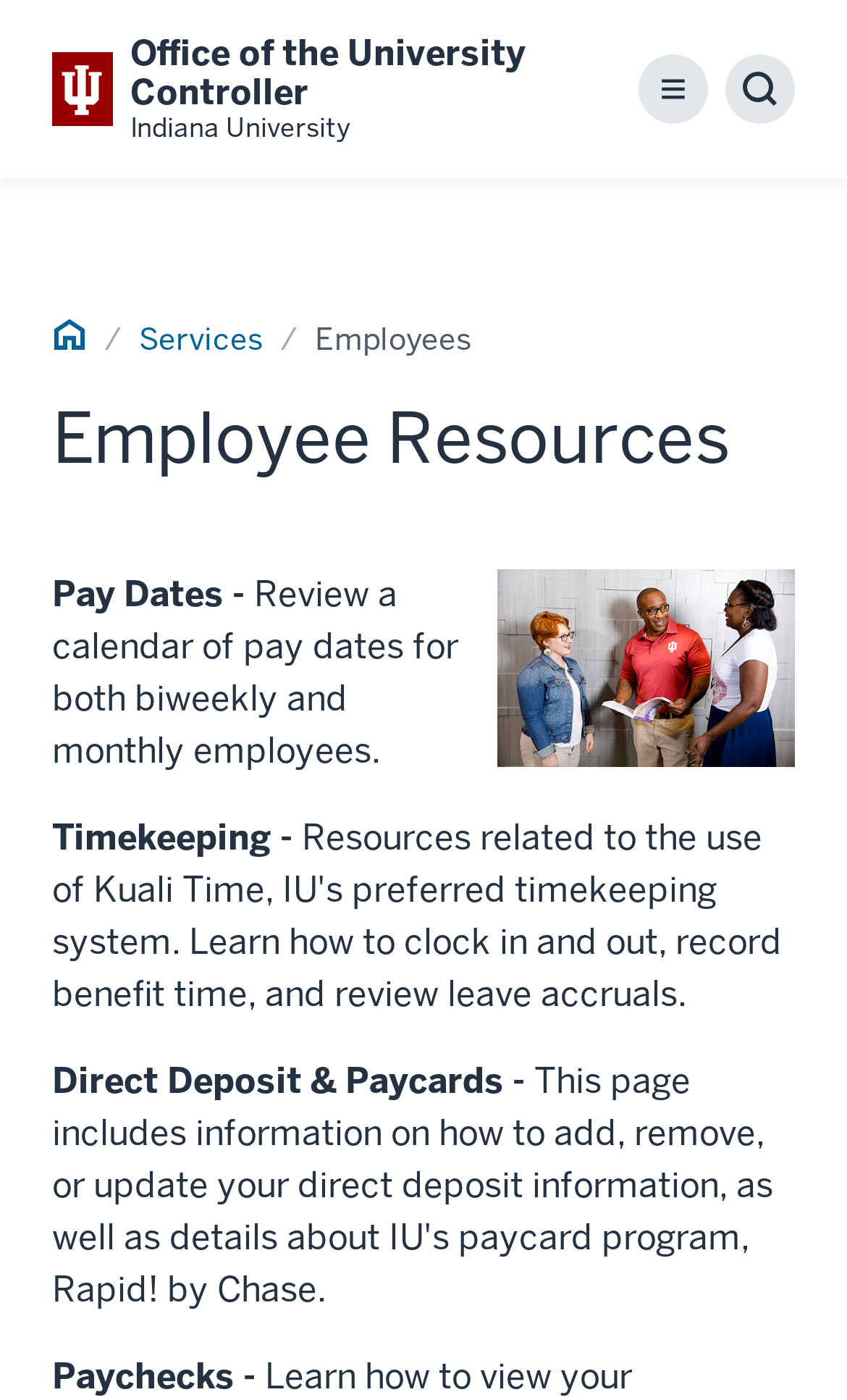Analyze the image and give a detailed response to the question:
What is the purpose of the 'Timekeeping' section?

The 'Timekeeping' section is likely used to provide information or resources related to timekeeping, as indicated by the static text 'Timekeeping -' and the presence of a description or link below it.